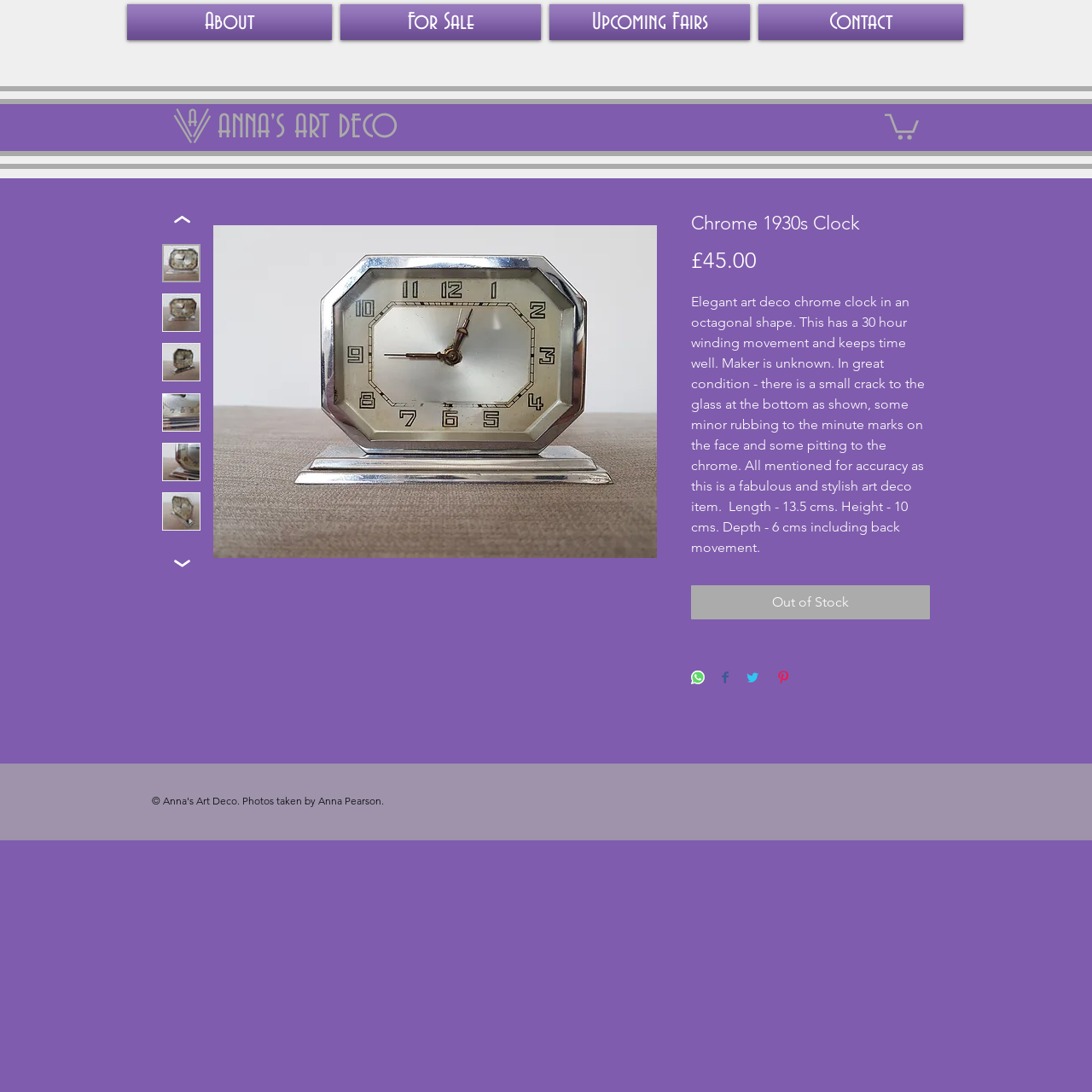What is the height of the Chrome 1930s Clock?
Provide a detailed and extensive answer to the question.

I found the answer by reading the description of the clock which states 'Height - 10 cms'.